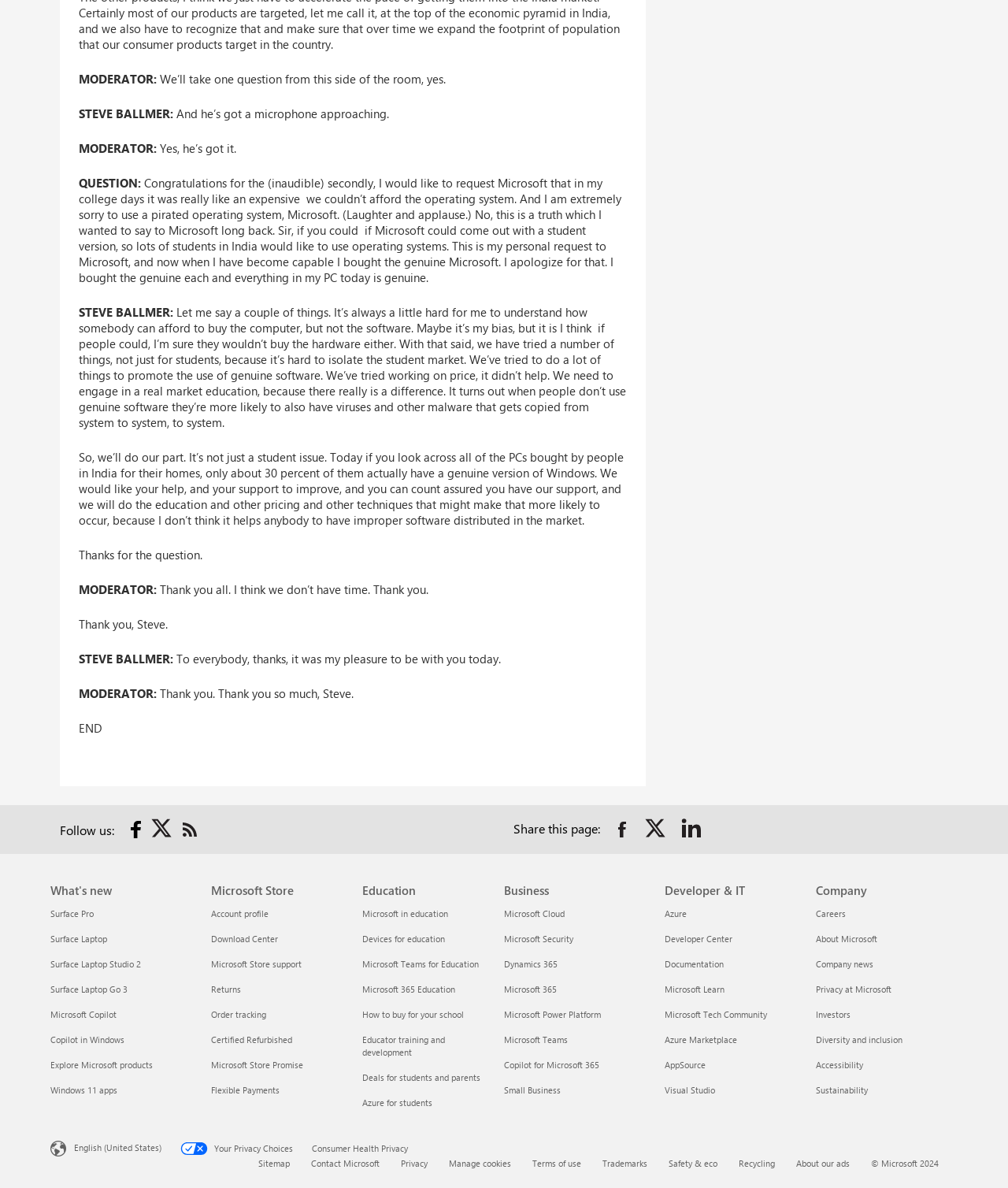Find the bounding box coordinates of the element to click in order to complete this instruction: "Explore Microsoft products". The bounding box coordinates must be four float numbers between 0 and 1, denoted as [left, top, right, bottom].

[0.05, 0.891, 0.152, 0.901]